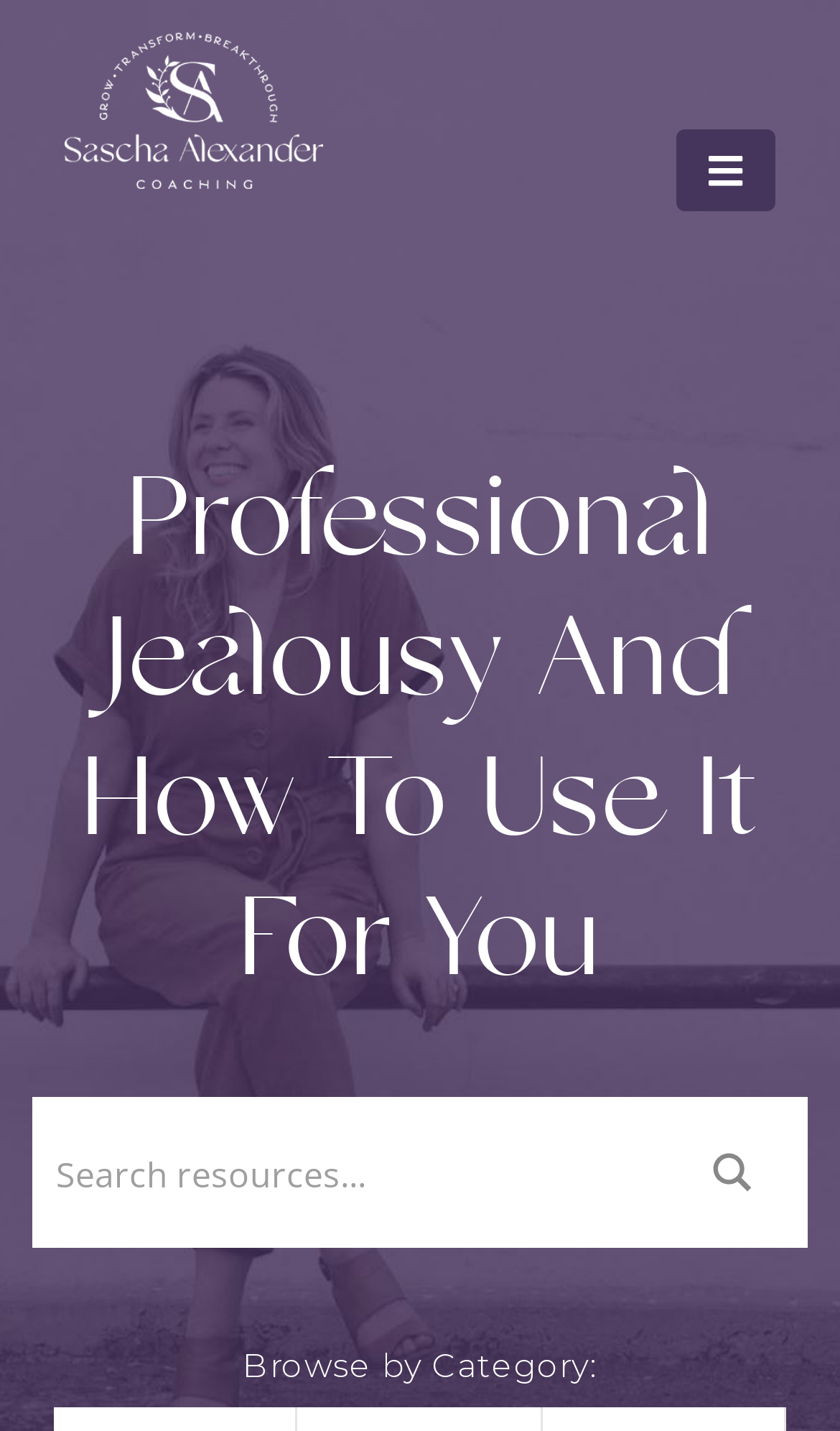Is there a search function on the page?
Observe the image and answer the question with a one-word or short phrase response.

Yes